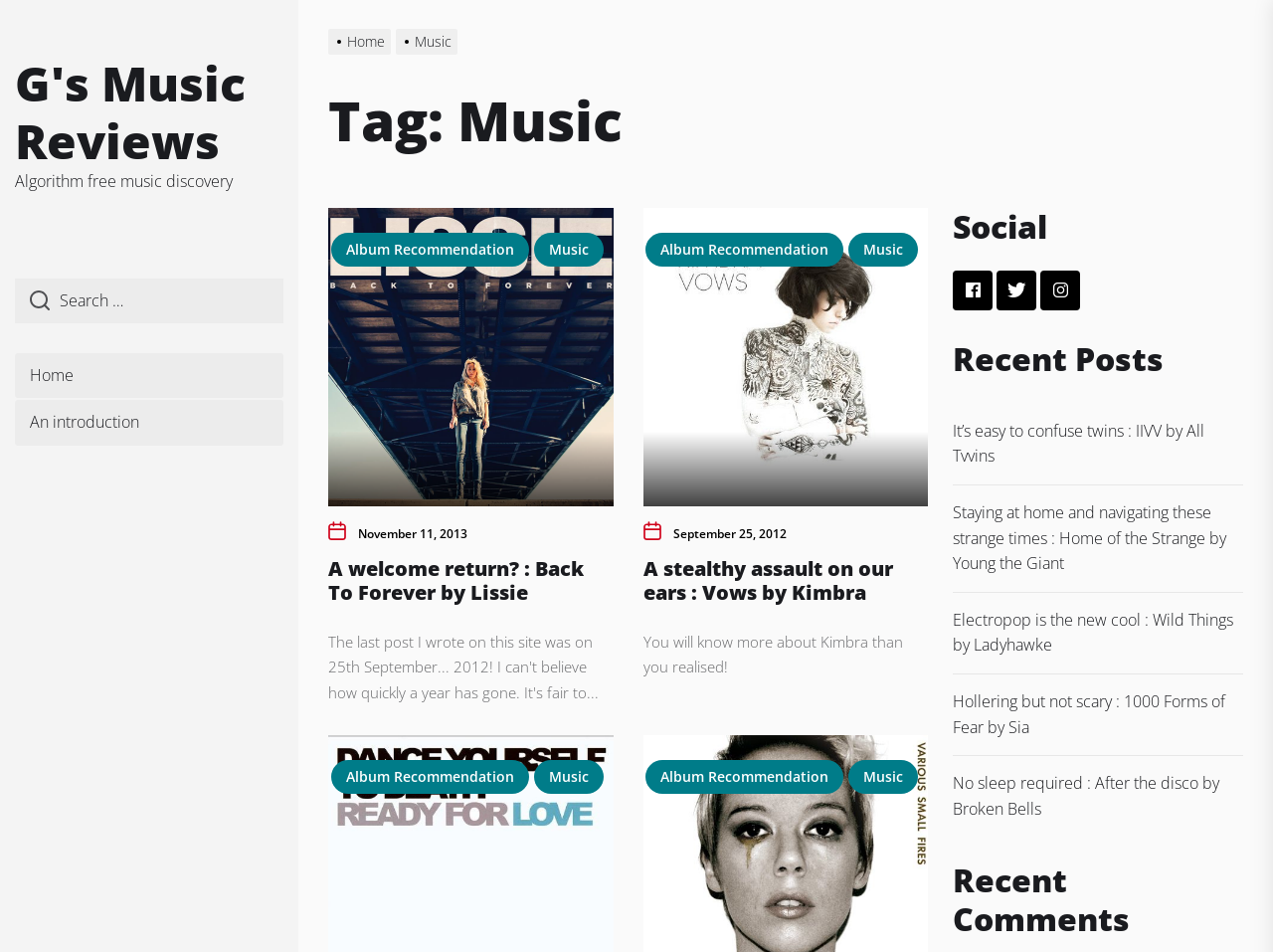Please identify the bounding box coordinates of the element that needs to be clicked to perform the following instruction: "Go to home page".

[0.012, 0.371, 0.223, 0.418]